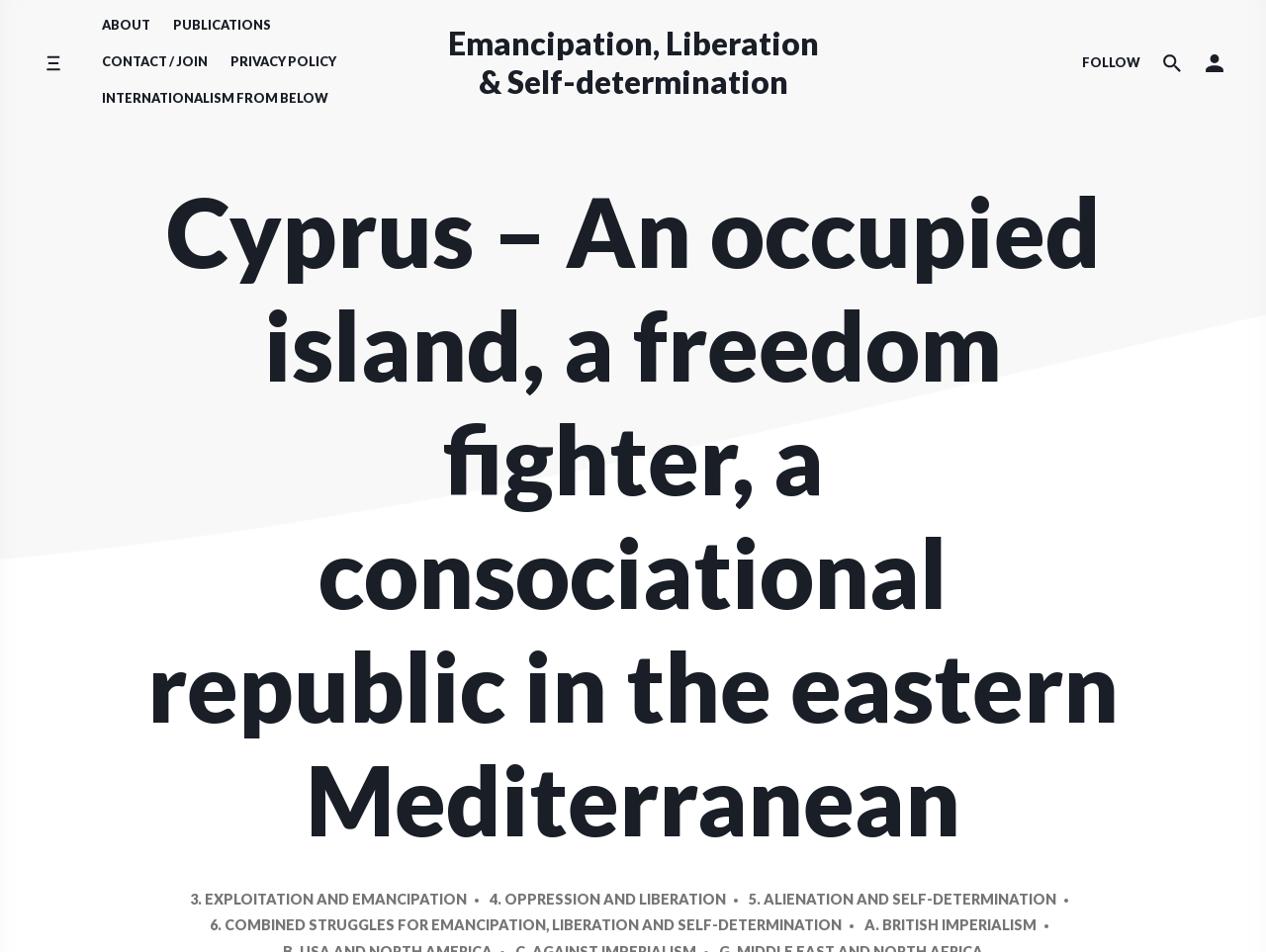Please determine the bounding box coordinates of the area that needs to be clicked to complete this task: 'Read Emancipation, Liberation & Self-determination'. The coordinates must be four float numbers between 0 and 1, formatted as [left, top, right, bottom].

[0.354, 0.009, 0.646, 0.122]